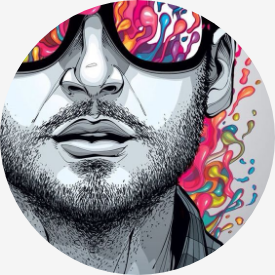What is reflected in the sunglasses?
Provide a concise answer using a single word or phrase based on the image.

Colorful, swirling background